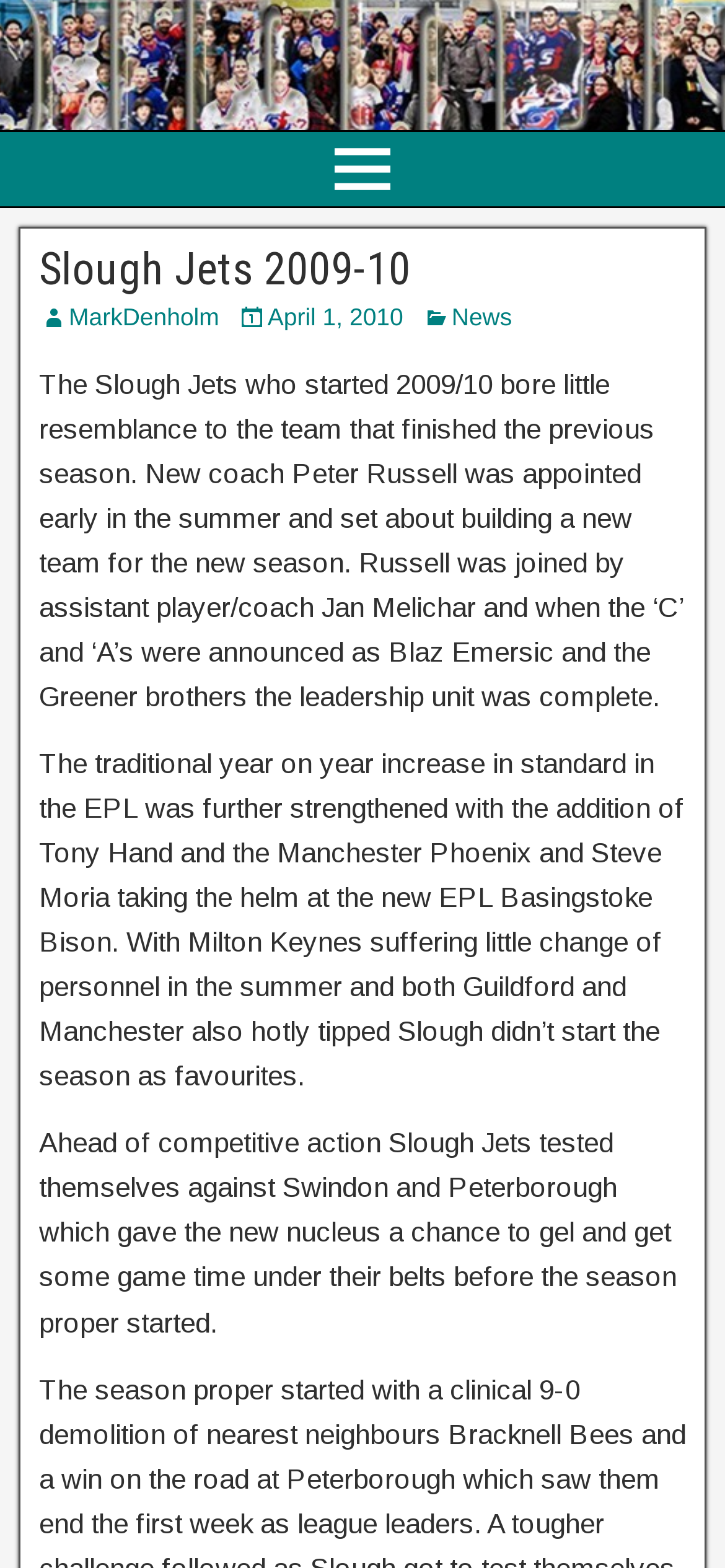Please find and report the primary heading text from the webpage.

Slough Jets 2009-10